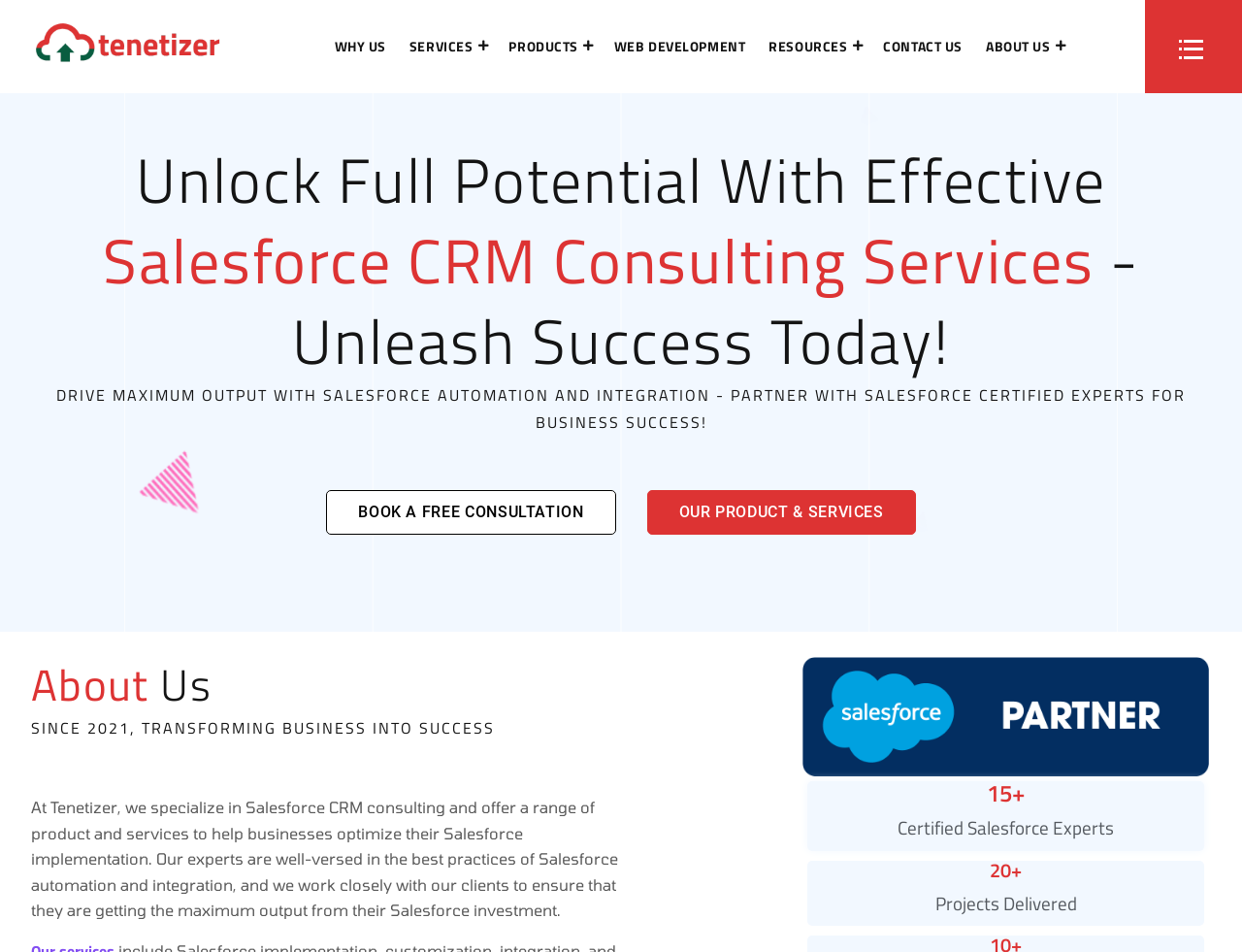How many projects have been delivered?
Please craft a detailed and exhaustive response to the question.

I found a StaticText element with the text '20' near the text 'Projects Delivered', which indicates that 20 projects have been delivered.